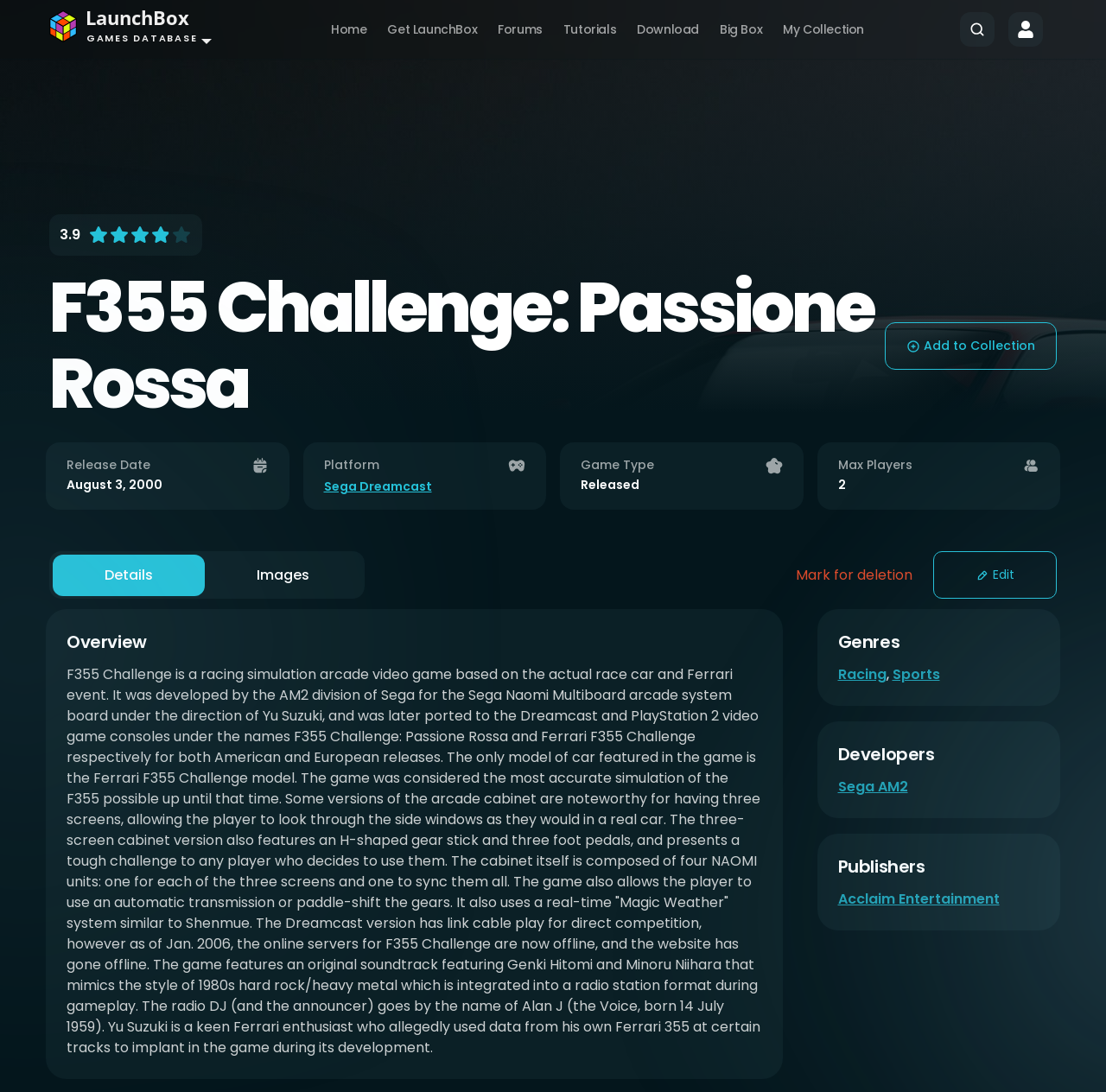Could you please study the image and provide a detailed answer to the question:
What is the rating of F355 Challenge: Passione Rossa?

I found the rating by looking at the static text '3.9' next to the slider with the label 'rating'.